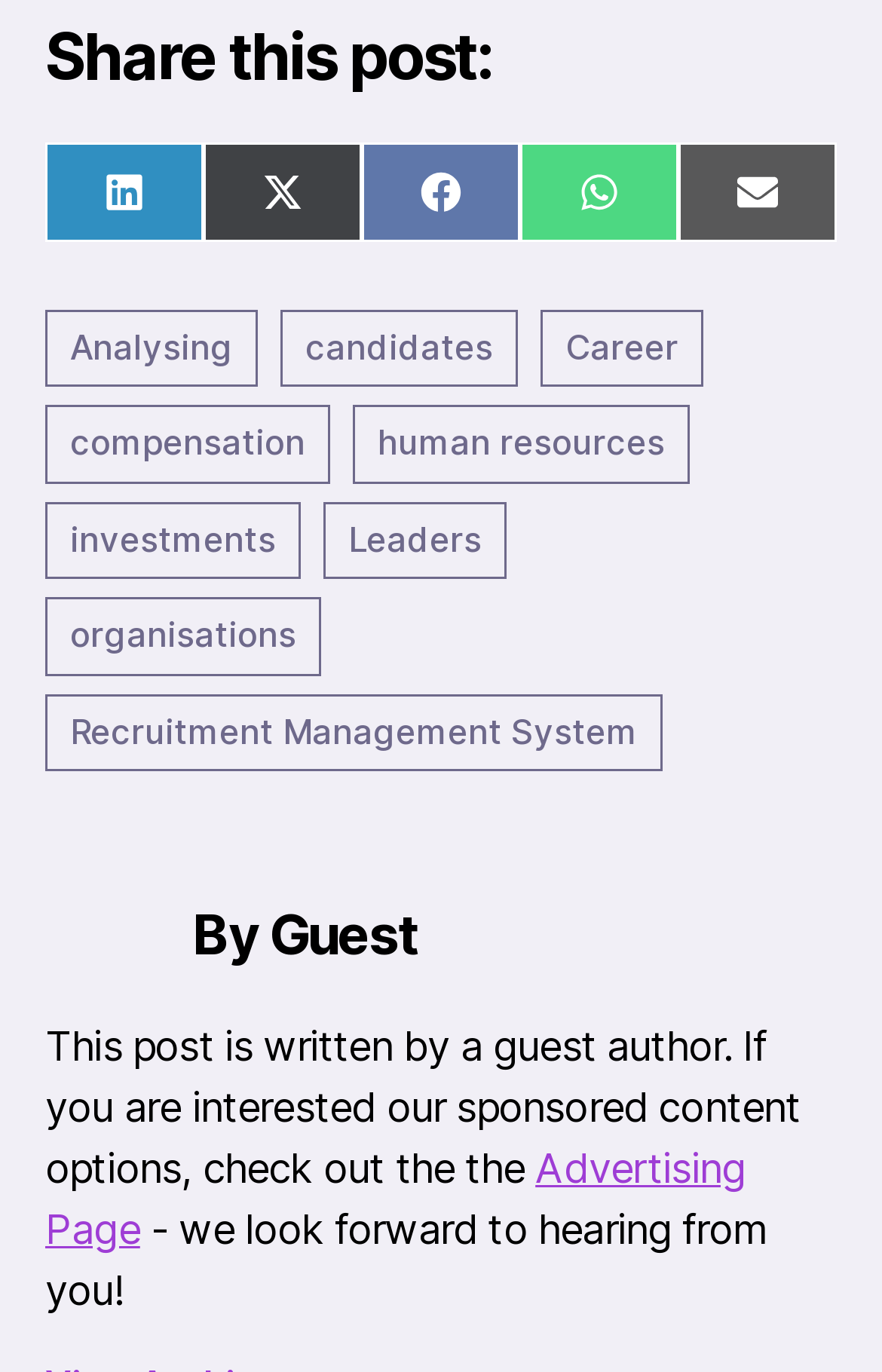Kindly determine the bounding box coordinates for the clickable area to achieve the given instruction: "Read about analysing candidates".

[0.051, 0.225, 0.292, 0.282]